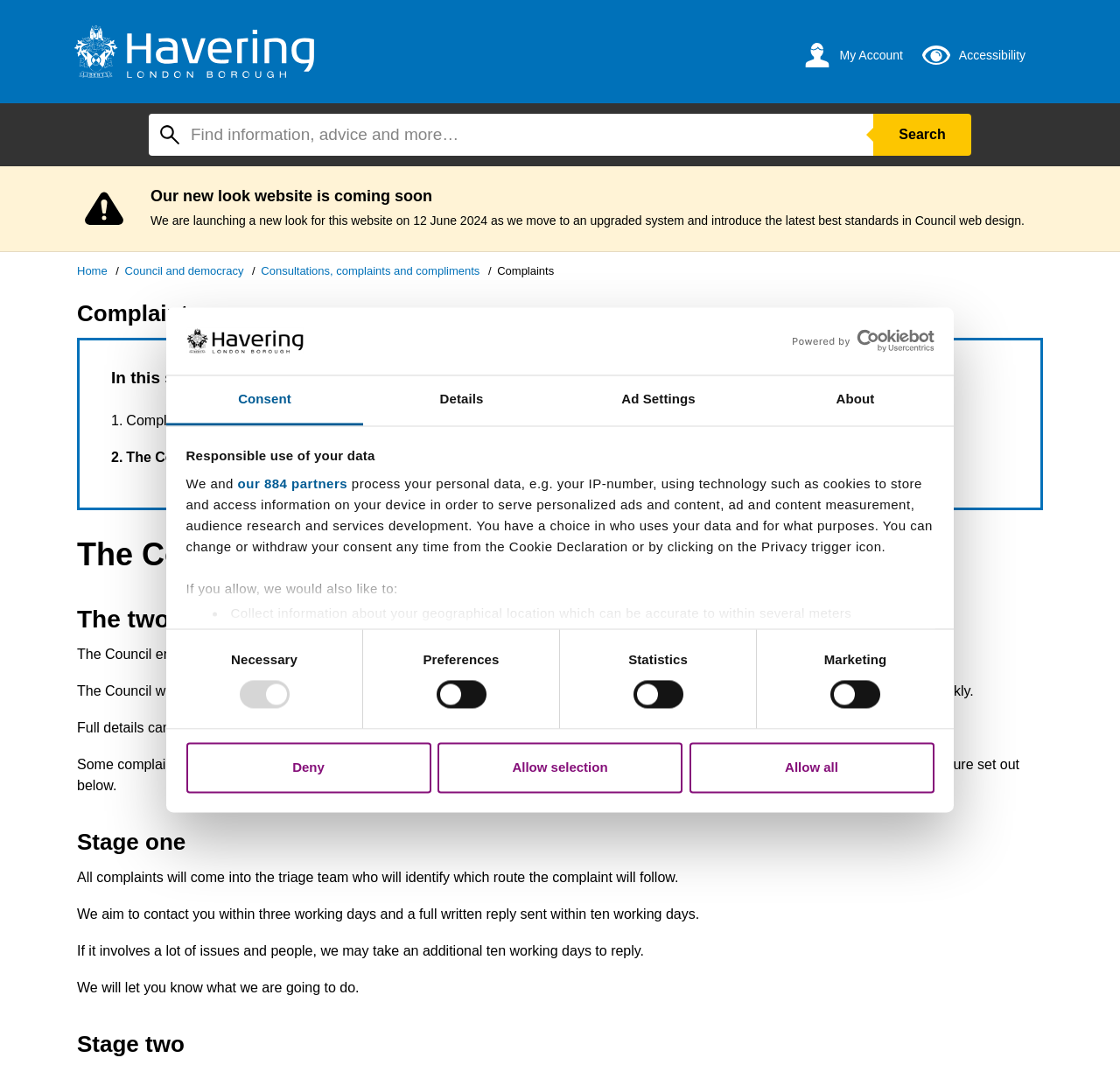Highlight the bounding box coordinates of the element you need to click to perform the following instruction: "Deny the consent."

[0.166, 0.692, 0.385, 0.74]